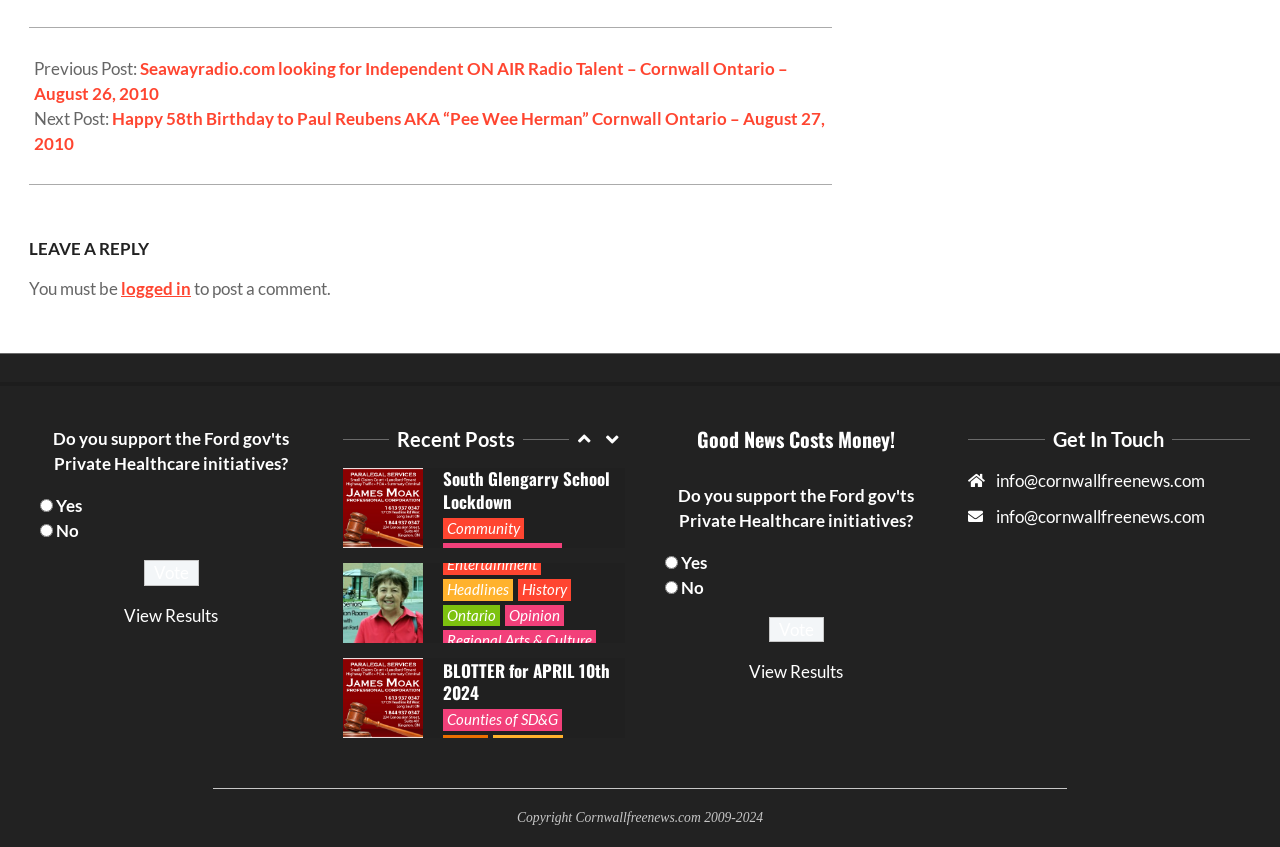Provide a one-word or short-phrase response to the question:
How many links are there in the webpage?

34